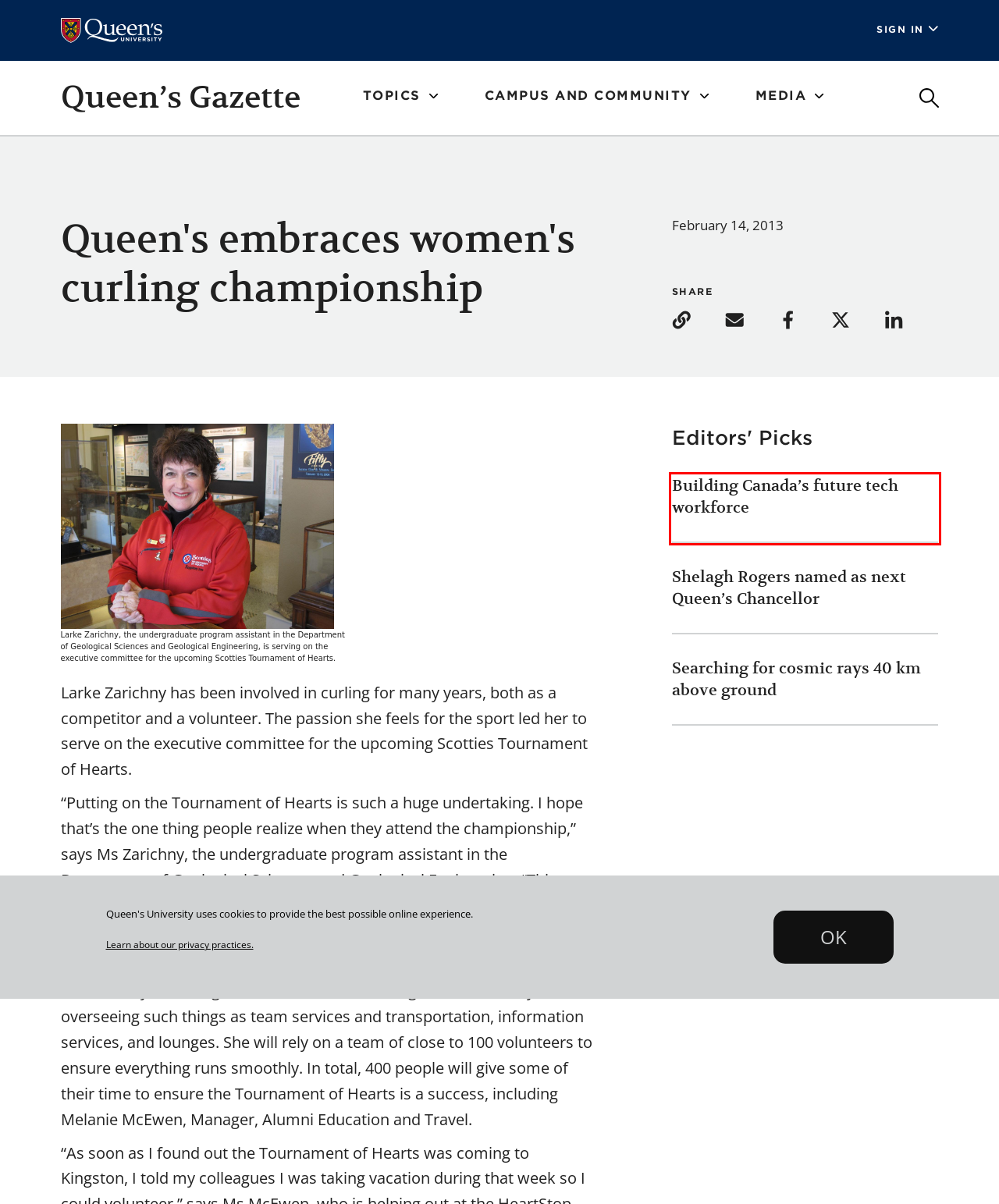Look at the screenshot of a webpage with a red bounding box and select the webpage description that best corresponds to the new page after clicking the element in the red box. Here are the options:
A. Shelagh Rogers named as next Queen’s Chancellor | Queen's Gazette
B. Indigenous Land Acknowledgement | Queen's University
C. Website Privacy Statement | Records Management and Privacy Office
D. Building Canada's future tech workforce | Queen's Gazette
E. Curling Canada |   Scotties All-Stars, Sportsmanship and Builder Award winners announced
F. Queen’s University | World University Rankings | THE
G. Queen's University Canada
H. Searching for cosmic rays 40 km above ground | Queen's Gazette

D